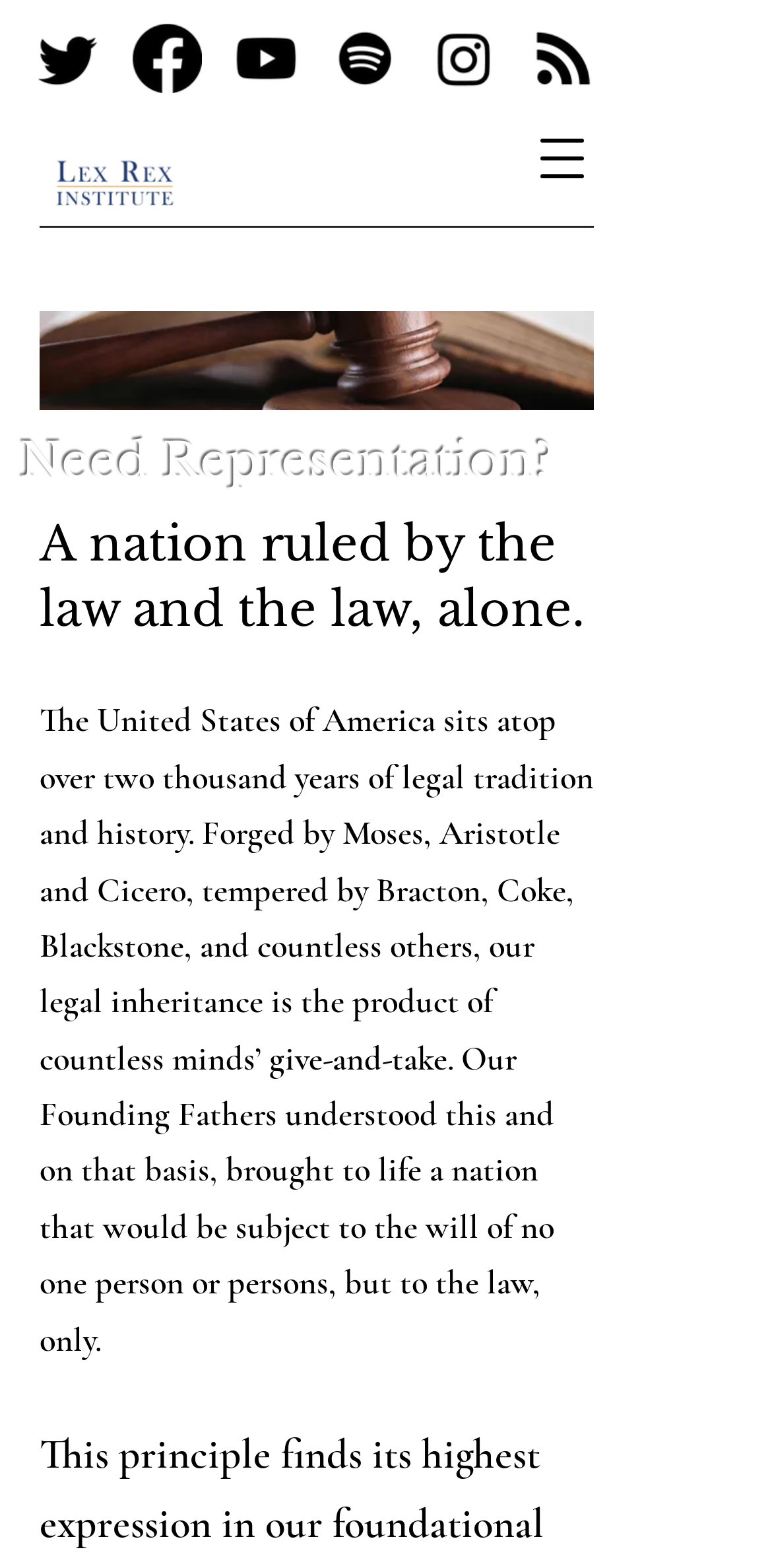What is the main idea of the text below the headings?
Answer the question with detailed information derived from the image.

I read the text below the headings and understood that it discusses the legal tradition and history of the United States, including the influences of various philosophers and thinkers on the country's legal system.